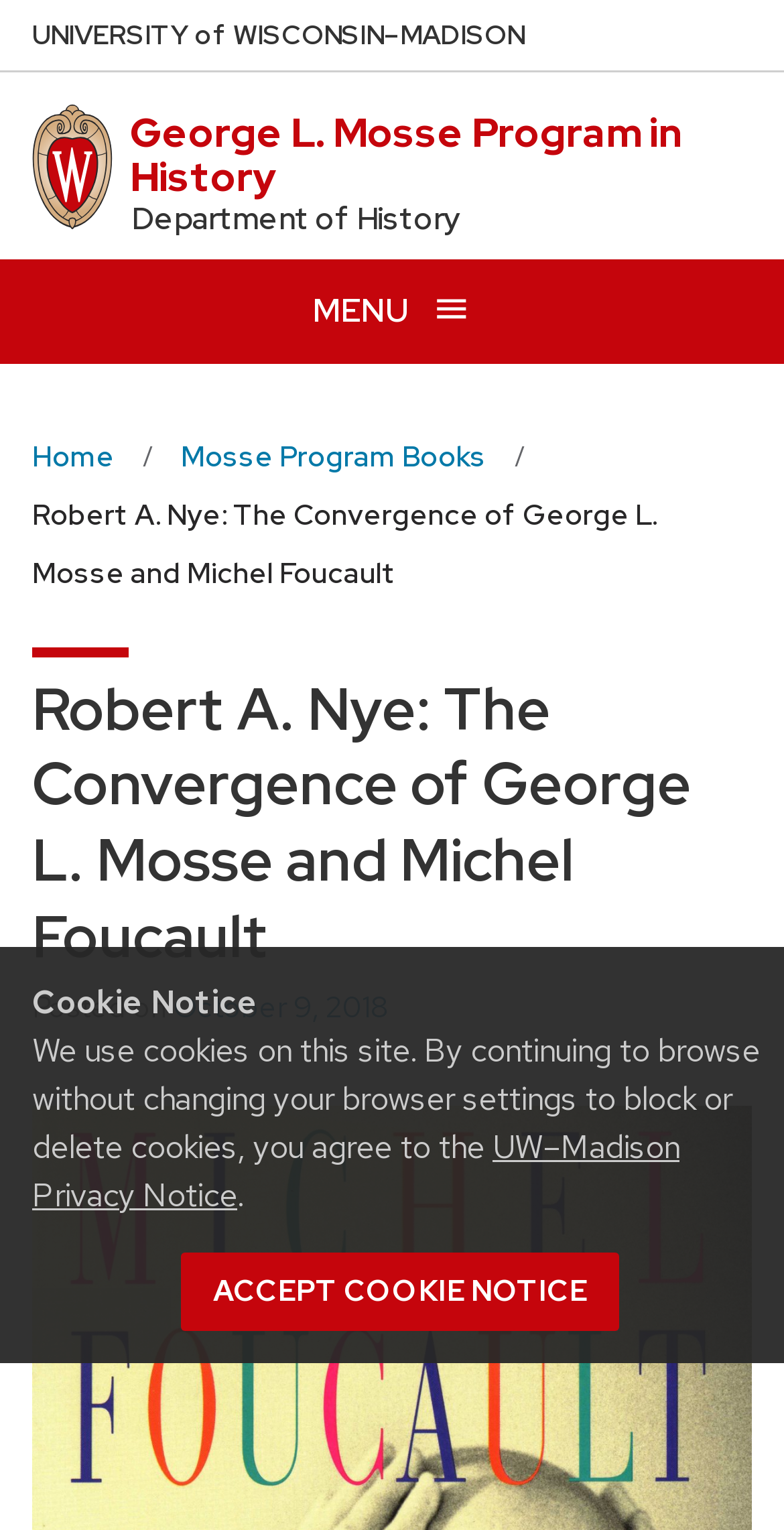Describe all significant elements and features of the webpage.

This webpage is about the George L. Mosse Program in History at the University of Wisconsin-Madison. At the top left corner, there is a link to the university's home page, accompanied by the university's name in three parts: "NIVERSITY", "ISCONSIN", and "–MADISON". 

Below the university's name, there is a link to the George L. Mosse Program in History, followed by the text "Department of History". On the top right corner, there is a button to open a menu, which is currently not expanded. 

A navigation menu, also known as a breadcrumb, is located below the menu button. It contains three links: "Home", "Mosse Program Books", and the current page, "Robert A. Nye: The Convergence of George L. Mosse and Michel Foucault". 

The main content of the page is headed by the title "Robert A. Nye: The Convergence of George L. Mosse and Michel Foucault", which is followed by the text "Posted on October 9, 2018". 

At the very top of the page, there is a cookie notice that informs users about the use of cookies on the site. The notice includes a link to the UW–Madison Privacy Notice and a button to accept the cookie notice.